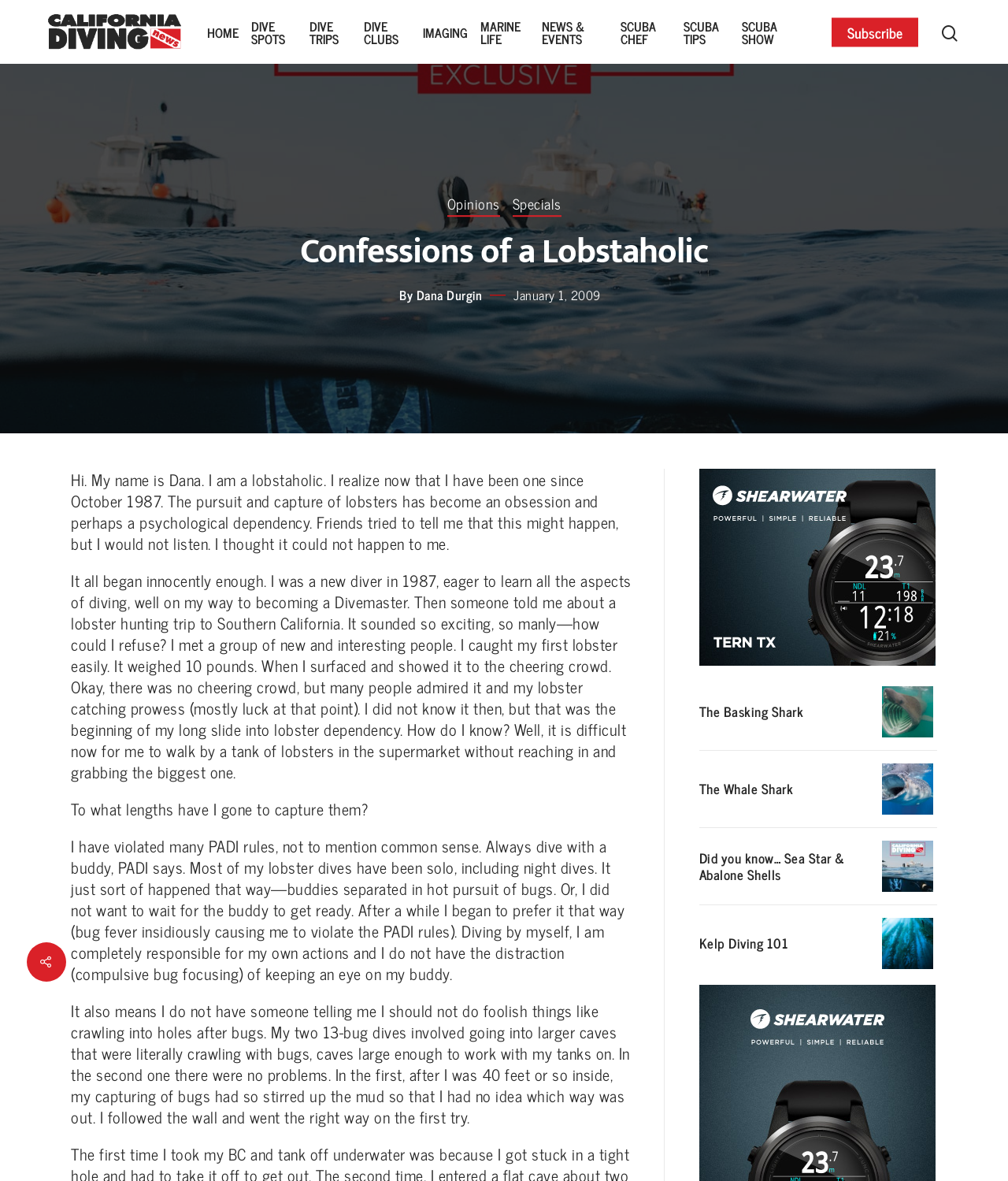What is the name of the news website?
Based on the image, answer the question with as much detail as possible.

The name of the news website is mentioned in the link element 'California Diving News California Diving News' which is a logo of the website, indicating that the website is called California Diving News.